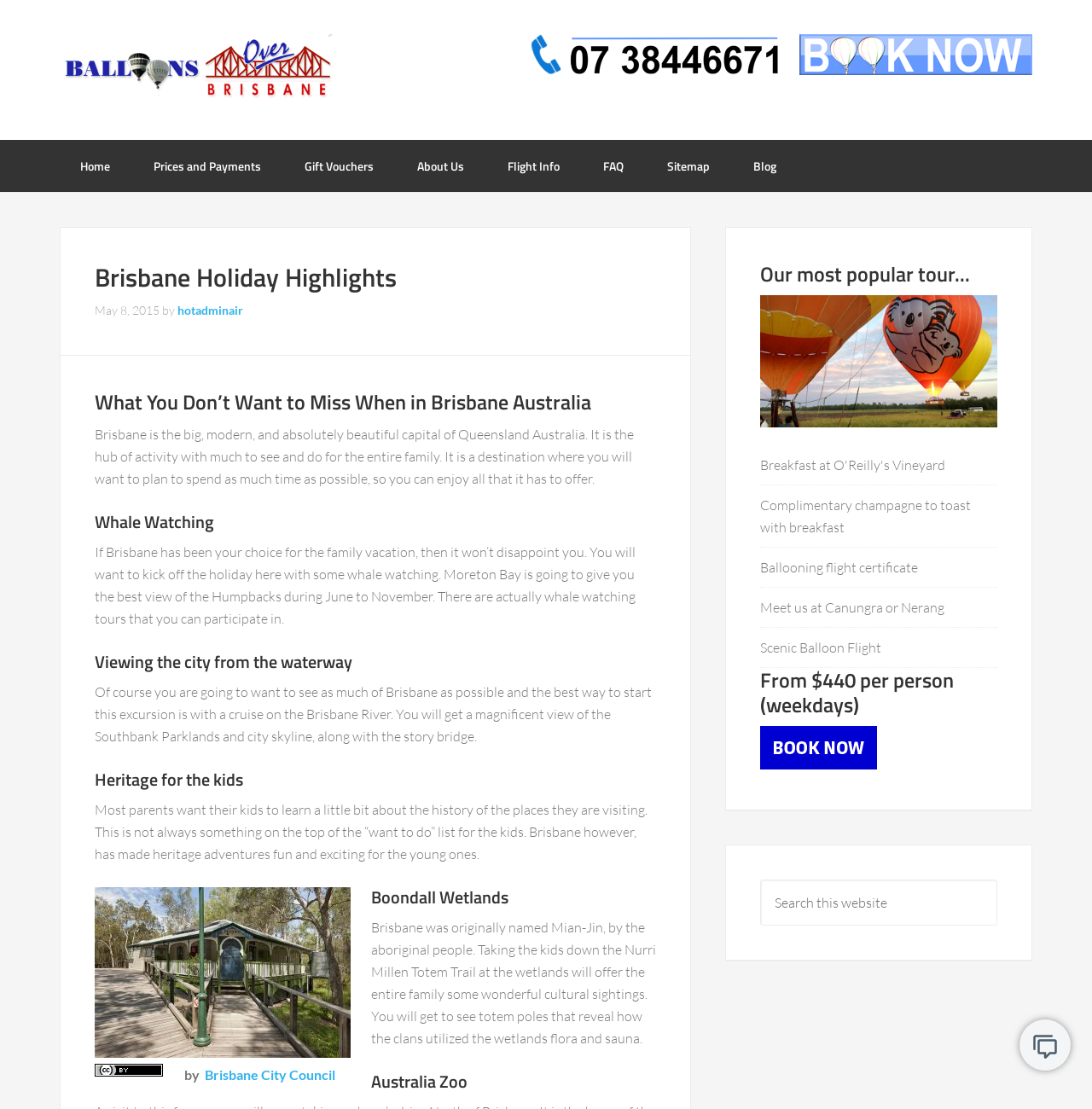Please specify the bounding box coordinates of the region to click in order to perform the following instruction: "Go to the HOME page".

None